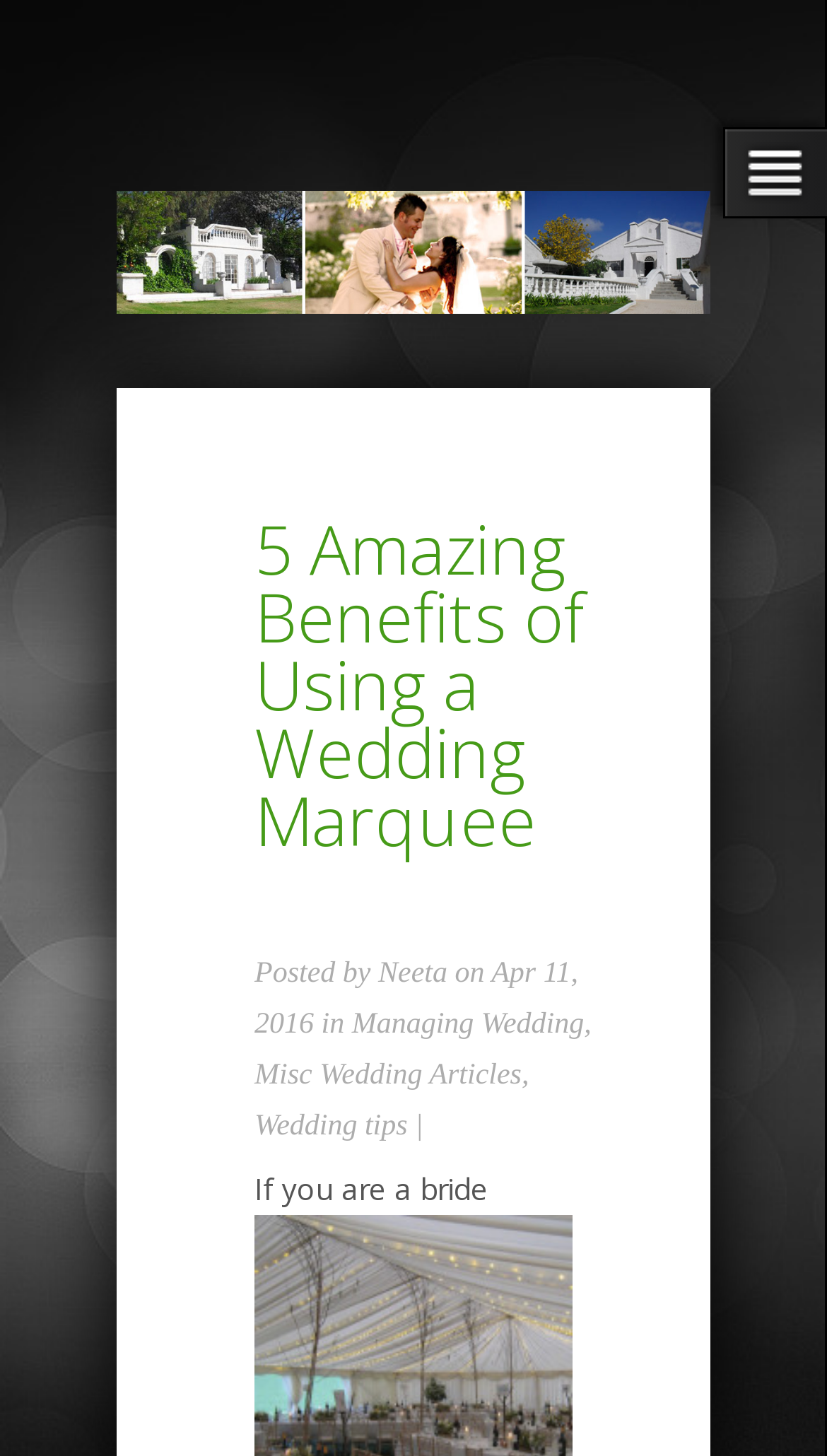Detail the webpage's structure and highlights in your description.

The webpage is about the benefits of using a wedding marquee, with a prominent image at the top, taking up most of the width and about one-fifth of the height. Below the image, there is a heading that reads "5 Amazing Benefits of Using a Wedding Marquee", which is centered and takes up about half of the width. 

Under the heading, there is a section with text "Posted by" followed by a link to "Neeta", and then "on Apr 11, 2016 in". This section is positioned to the left and takes up about a quarter of the width. 

To the right of this section, there is a link to "Managing Wedding" and below it, there are two more links, "Misc Wedding Articles" and "Wedding tips", which are positioned to the left and separated by a vertical bar. These links are stacked vertically and take up about a quarter of the width.